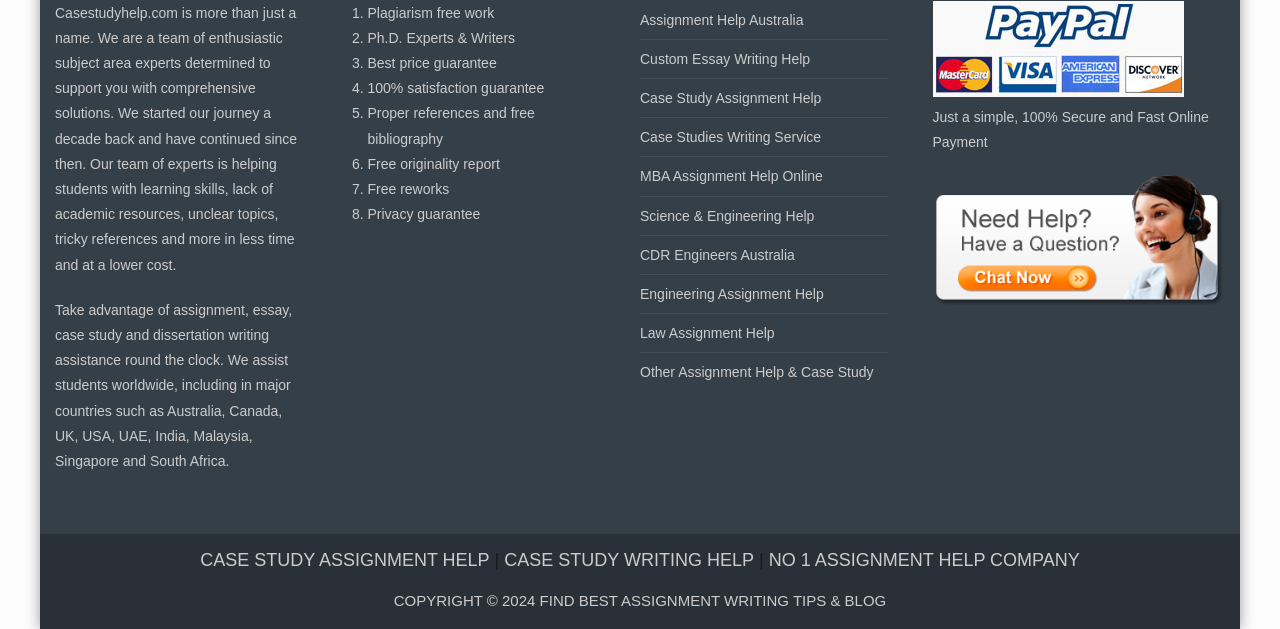Determine the bounding box coordinates of the clickable region to carry out the instruction: "Chat with the support team".

[0.729, 0.468, 0.957, 0.493]